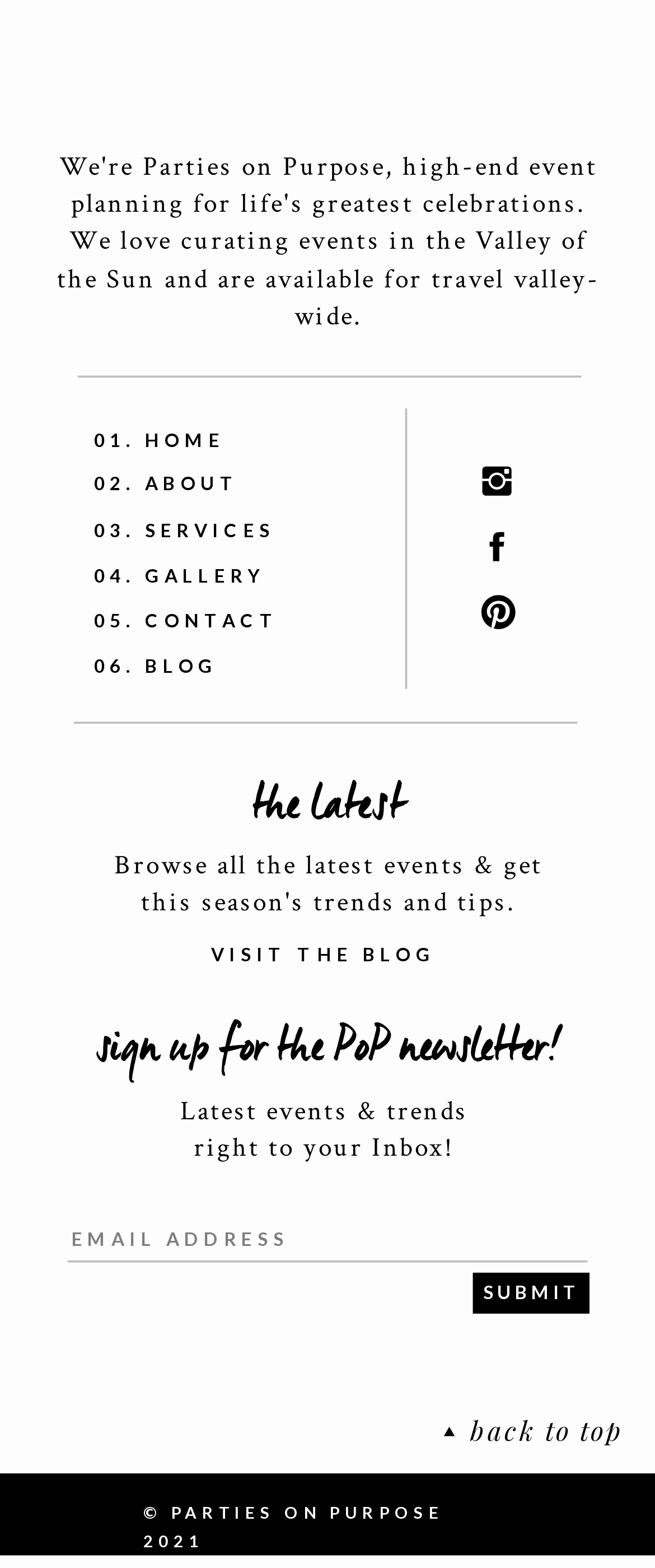Using the element description: "SUBMIT", determine the bounding box coordinates for the specified UI element. The coordinates should be four float numbers between 0 and 1, [left, top, right, bottom].

[0.725, 0.815, 0.9, 0.837]